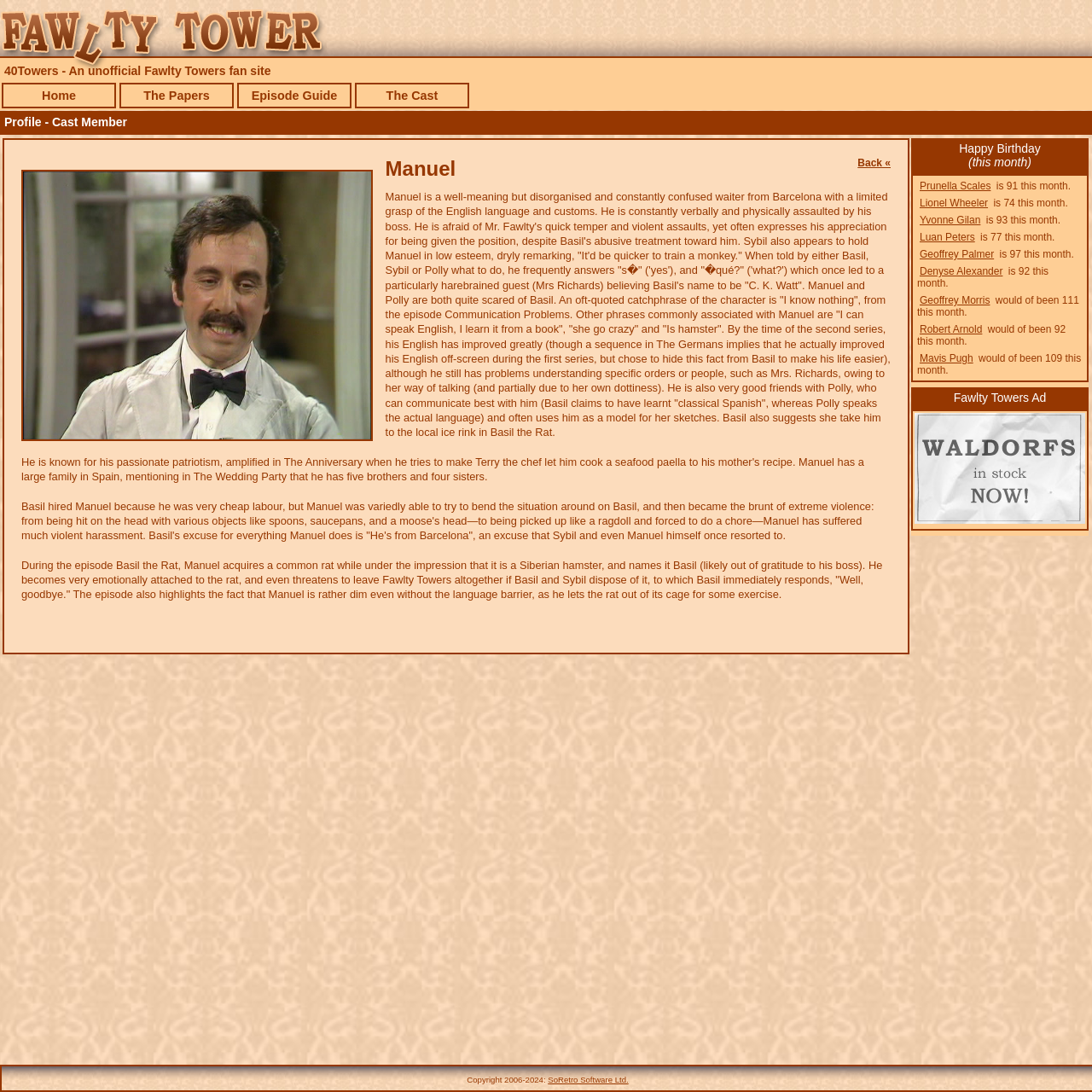Based on the image, please respond to the question with as much detail as possible:
What is the occupation of Manuel?

The description of Manuel mentions that he is a waiter from Barcelona, which implies that his occupation is a waiter.